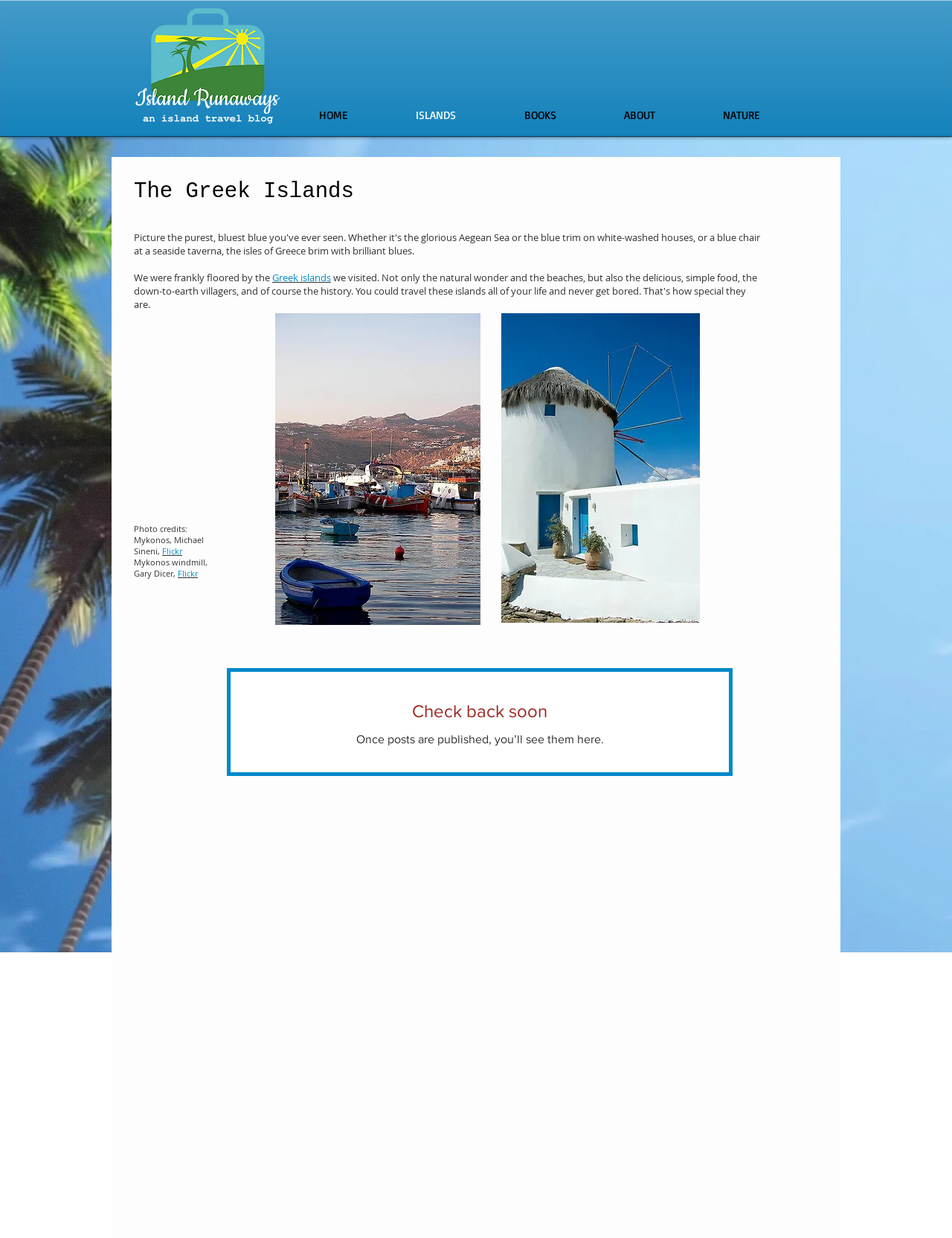Locate the bounding box coordinates of the segment that needs to be clicked to meet this instruction: "Read about NATURE".

[0.748, 0.084, 0.857, 0.102]